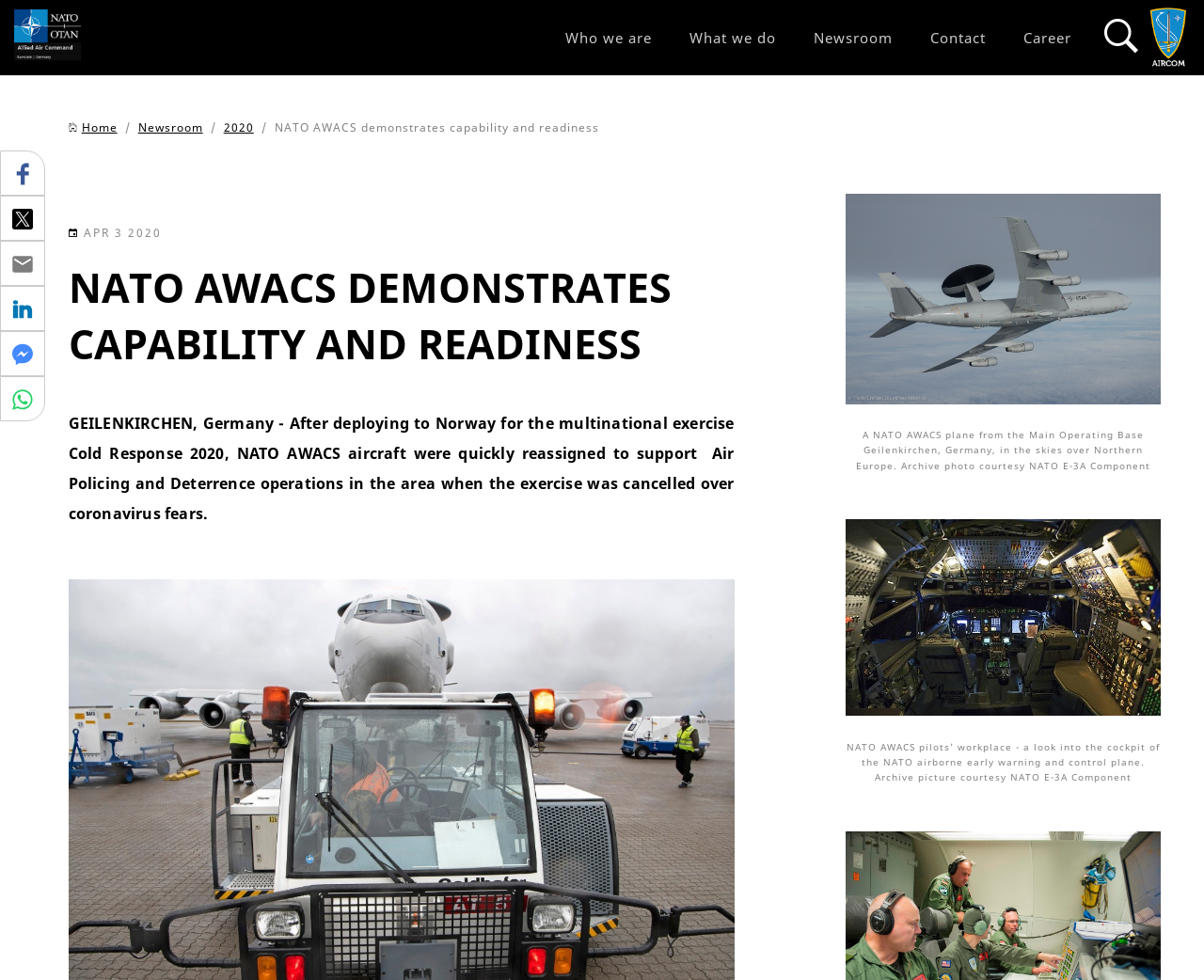Provide a thorough and detailed response to the question by examining the image: 
What is the name of the air command?

The answer can be found by looking at the top navigation bar, where there are several links, including 'Who we are', 'What we do', 'Newsroom', 'Contact', and 'Career'. Among these links, 'AIRCOM' is the one that stands out as a specific name, rather than a generic category.